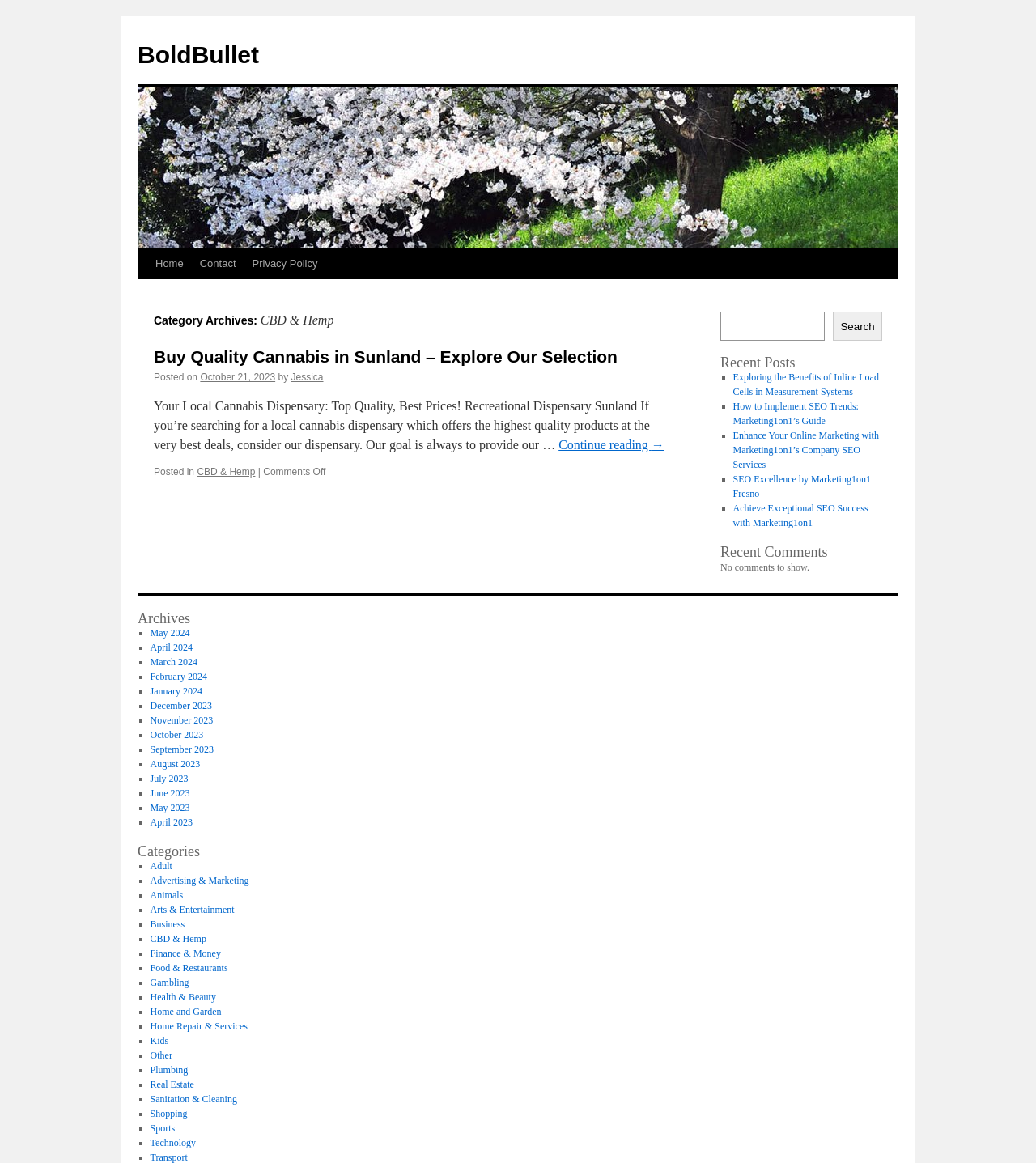Based on the element description, predict the bounding box coordinates (top-left x, top-left y, bottom-right x, bottom-right y) for the UI element in the screenshot: Home Repair & Services

[0.145, 0.877, 0.239, 0.887]